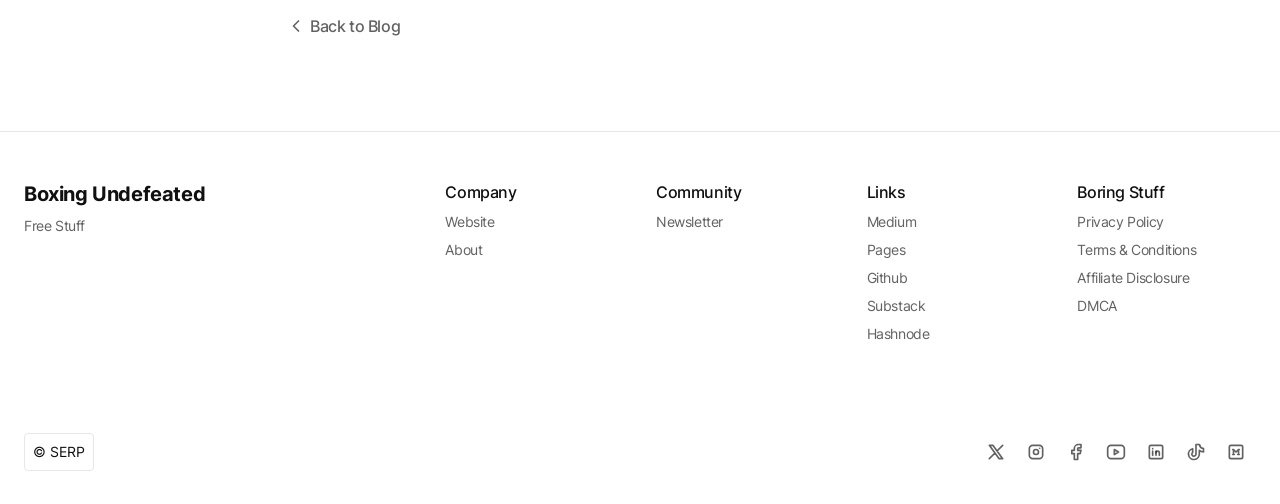Show me the bounding box coordinates of the clickable region to achieve the task as per the instruction: "view terms and conditions".

[0.842, 0.478, 0.934, 0.512]